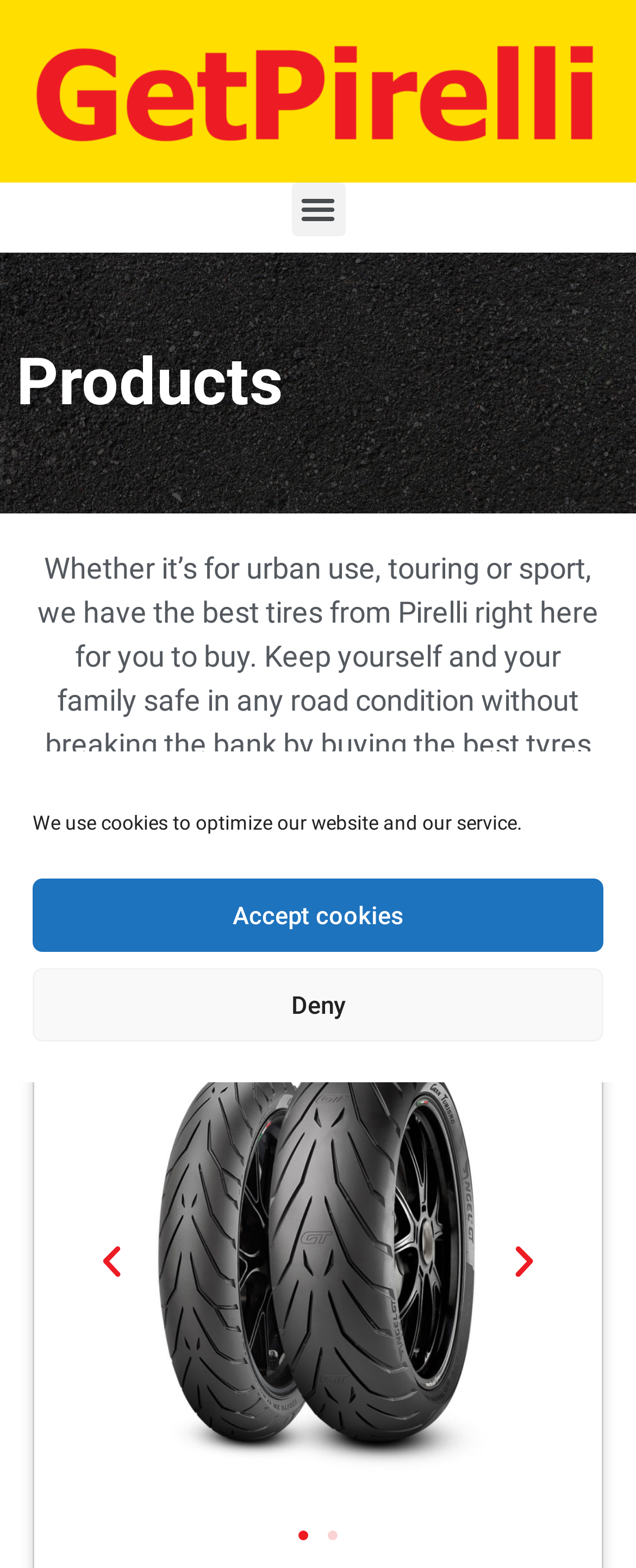Kindly determine the bounding box coordinates for the area that needs to be clicked to execute this instruction: "Go to Motorbike Tire Shop".

[0.441, 0.491, 0.894, 0.541]